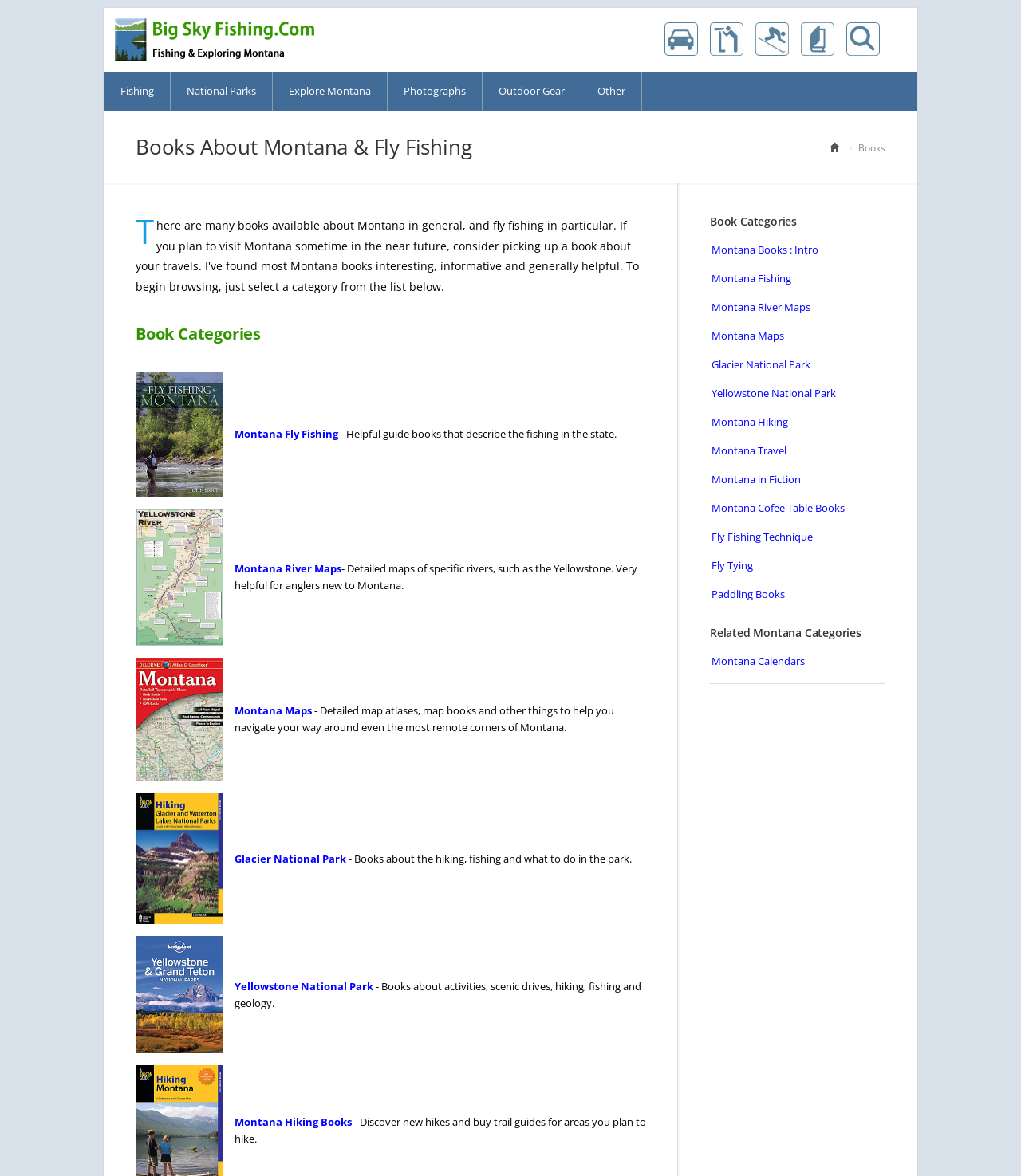Locate the bounding box coordinates of the area to click to fulfill this instruction: "Click on Montana Scenic Drives". The bounding box should be presented as four float numbers between 0 and 1, in the order [left, top, right, bottom].

[0.645, 0.018, 0.689, 0.049]